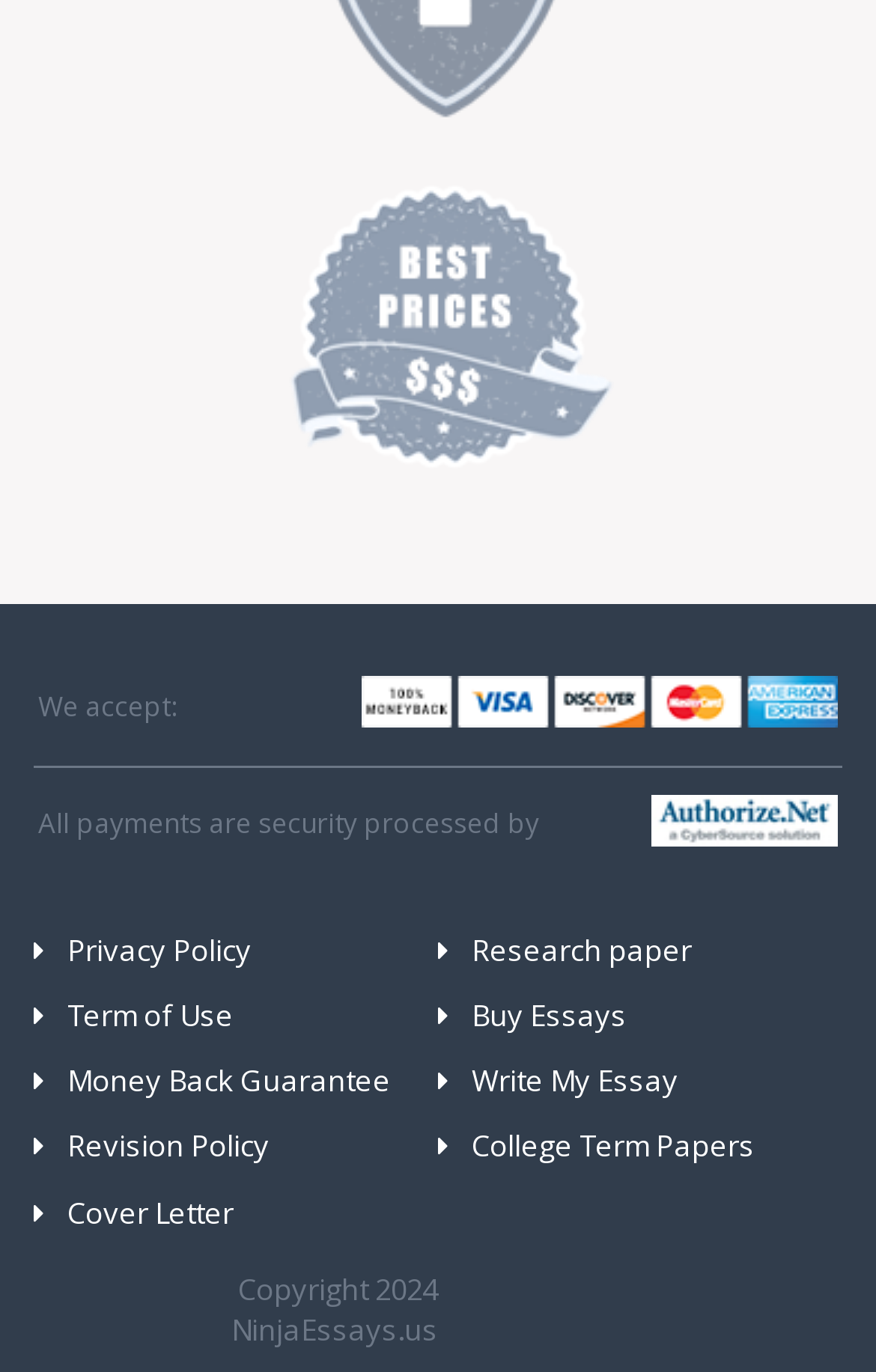Using the element description provided, determine the bounding box coordinates in the format (top-left x, top-left y, bottom-right x, bottom-right y). Ensure that all values are floating point numbers between 0 and 1. Element description: Write My Essay

[0.5, 0.773, 0.962, 0.804]